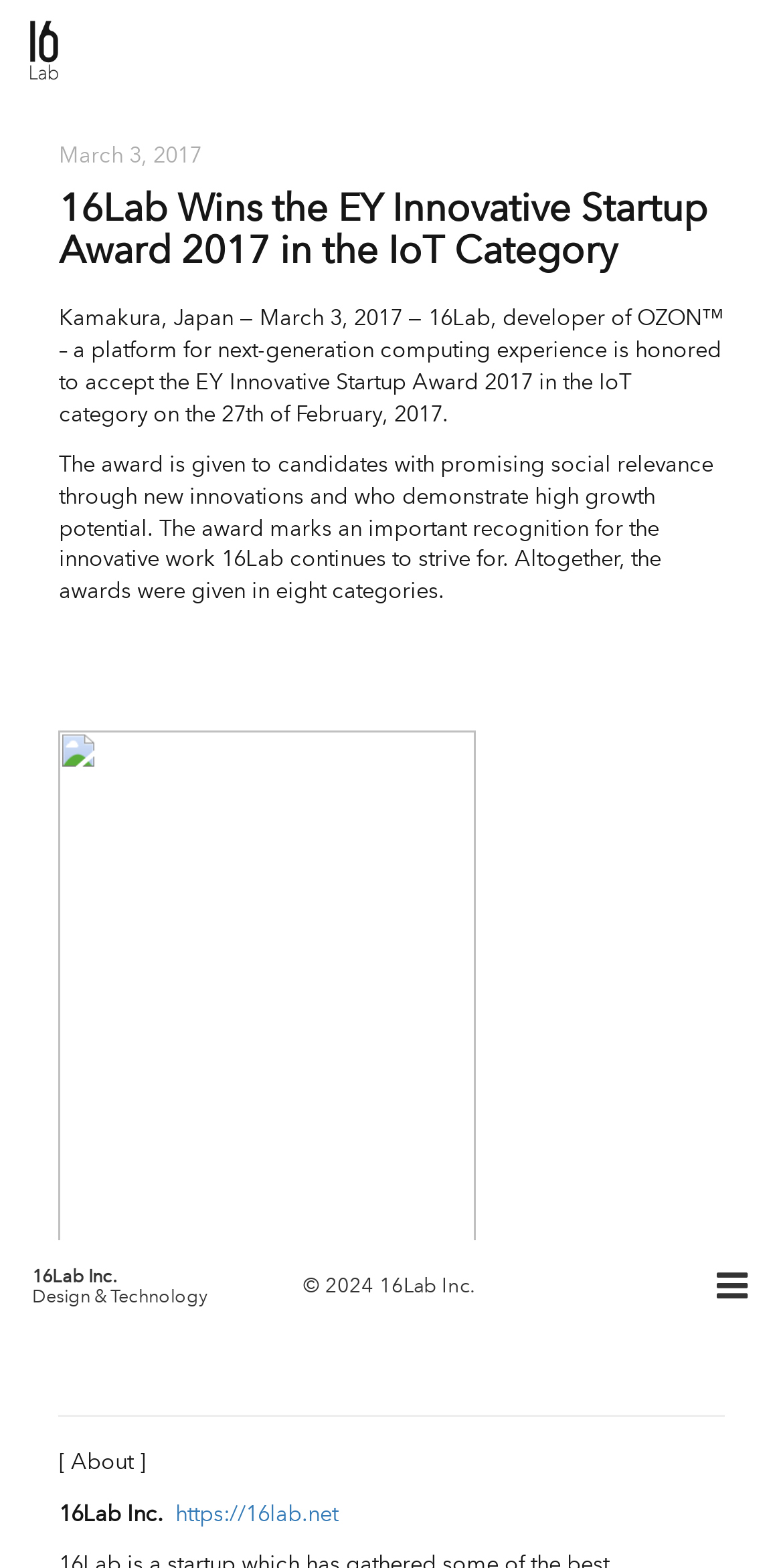Please give a succinct answer using a single word or phrase:
What is the URL of 16Lab's website?

https://16lab.net